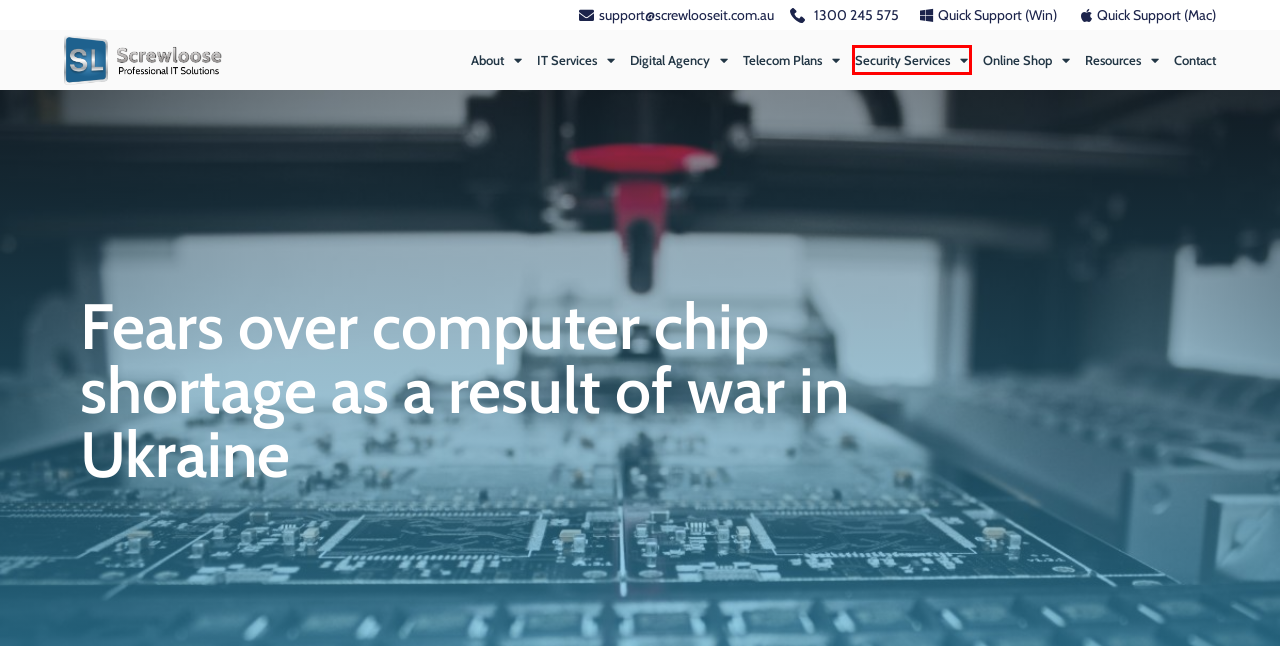Examine the screenshot of the webpage, which has a red bounding box around a UI element. Select the webpage description that best fits the new webpage after the element inside the red bounding box is clicked. Here are the choices:
A. Screwloose Digital - Digital Marketing Solutions for Success
B. Senso Learning – Screwloose IT
C. Screwloose Telecom - Telecommunications Service Provider NBN, Mobile & VoIP
D. Screwloose Security | High Quality Cabling & Security Solutions
E. Screwloose IT - Managed IT Services Perth - Business IT Support & MSP Consulting Company
F. Screwloose Online Shop – Computers, Mobiles, Printers, Network Equipment
G. Website Design For Business & Small Businesses - Screwloose Digital
H. Contact – Screwloose IT

D